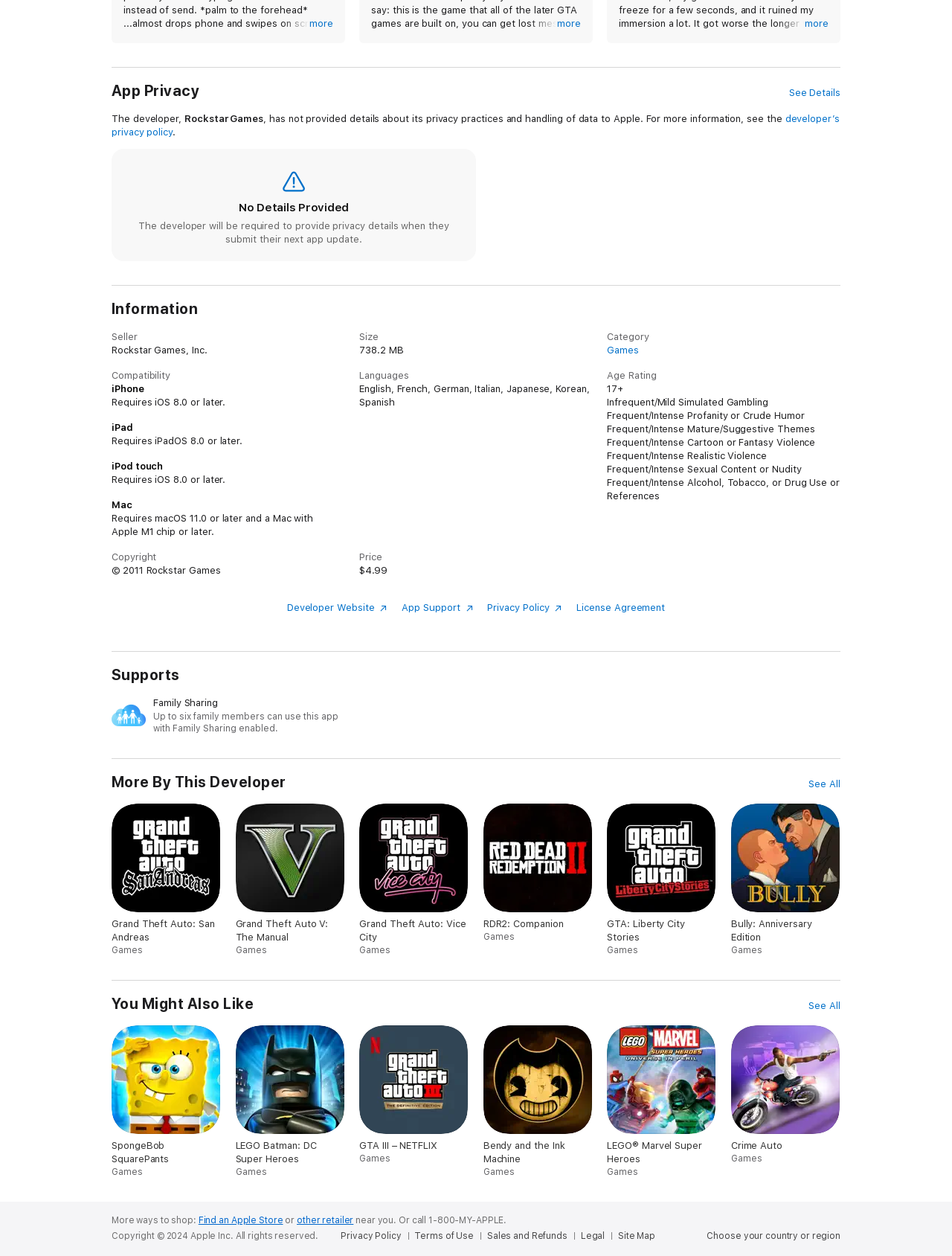Provide the bounding box coordinates of the UI element that matches the description: "Crime Auto Games".

[0.768, 0.816, 0.883, 0.927]